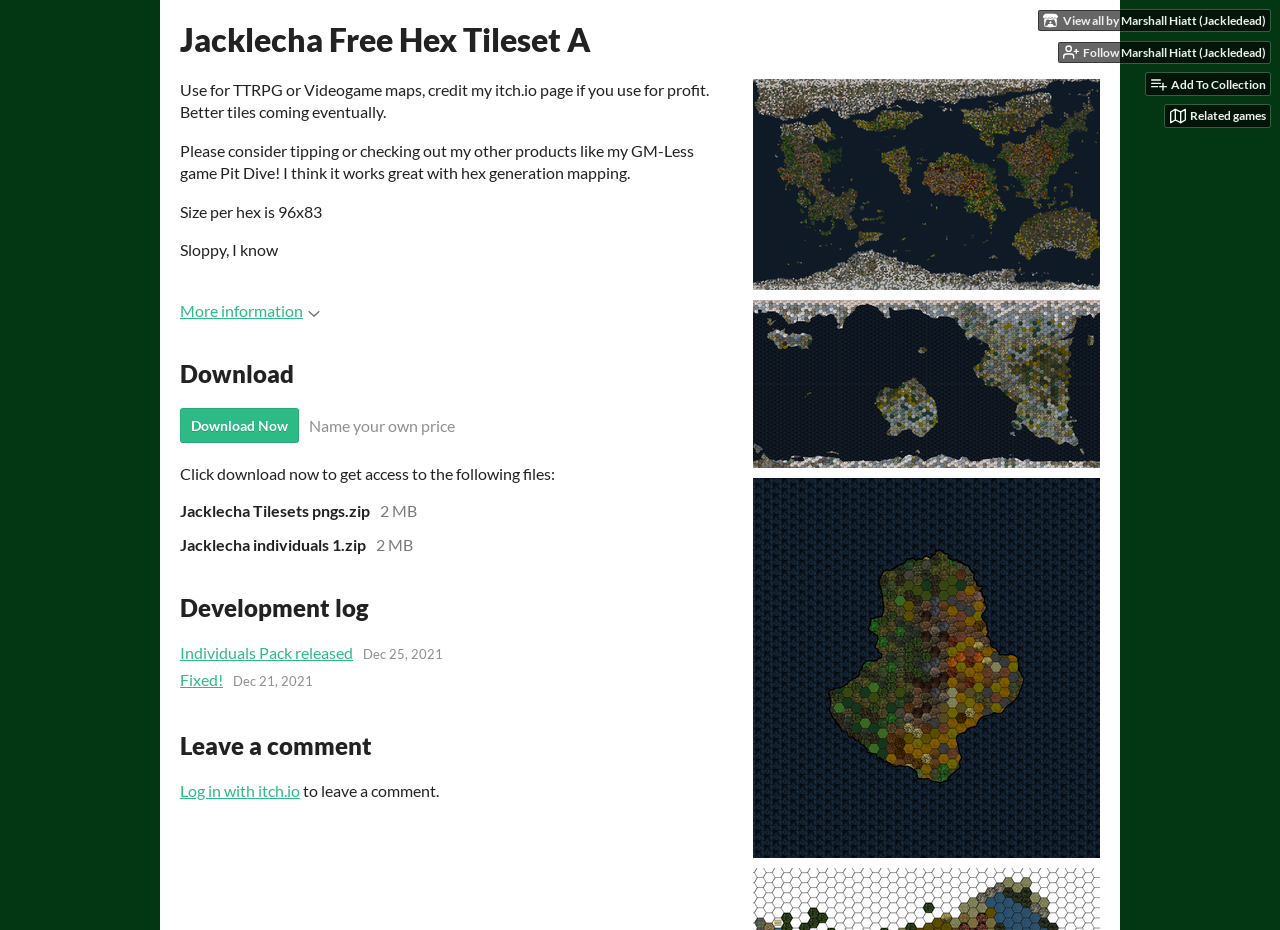What is the name of the tileset?
Please ensure your answer to the question is detailed and covers all necessary aspects.

I found the answer by looking at the heading element with the text 'Jacklecha Free Hex Tileset A' which is located at the top of the webpage.